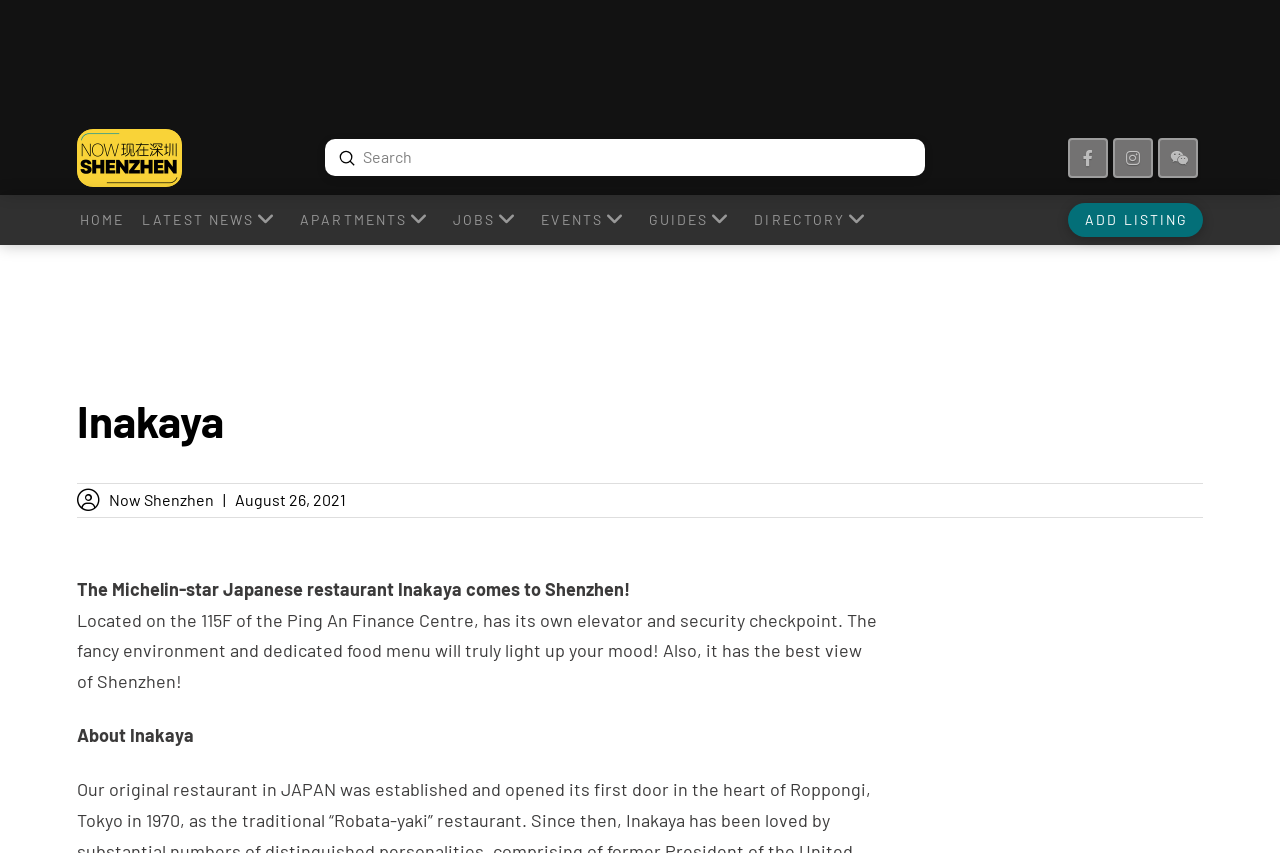Analyze the image and give a detailed response to the question:
What is the name of the Japanese restaurant?

The name of the Japanese restaurant can be found in the heading element, which is 'Inakaya'. This is also mentioned in the static text element, 'The Michelin-star Japanese restaurant Inakaya comes to Shenzhen!'.